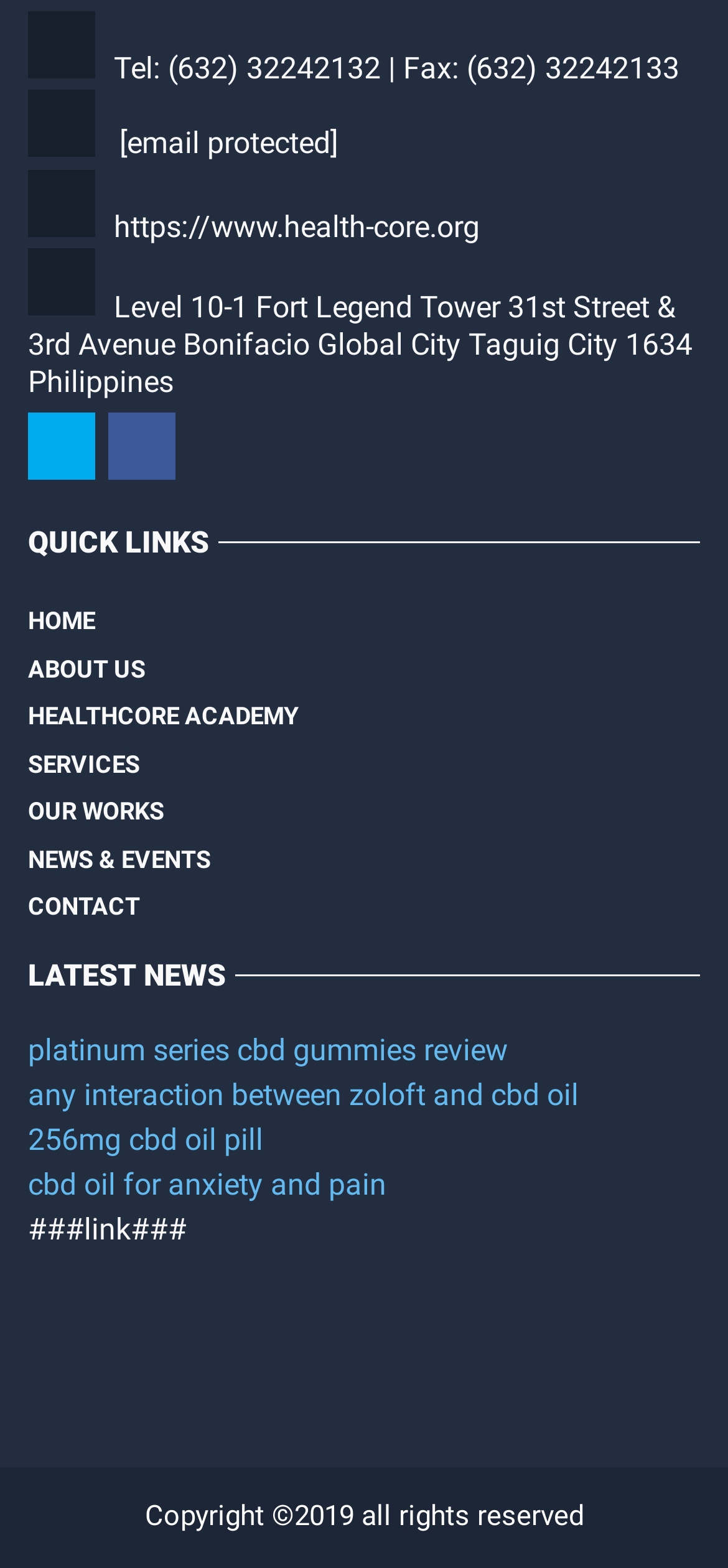Given the description "[email protected]", determine the bounding box of the corresponding UI element.

[0.156, 0.083, 0.464, 0.105]